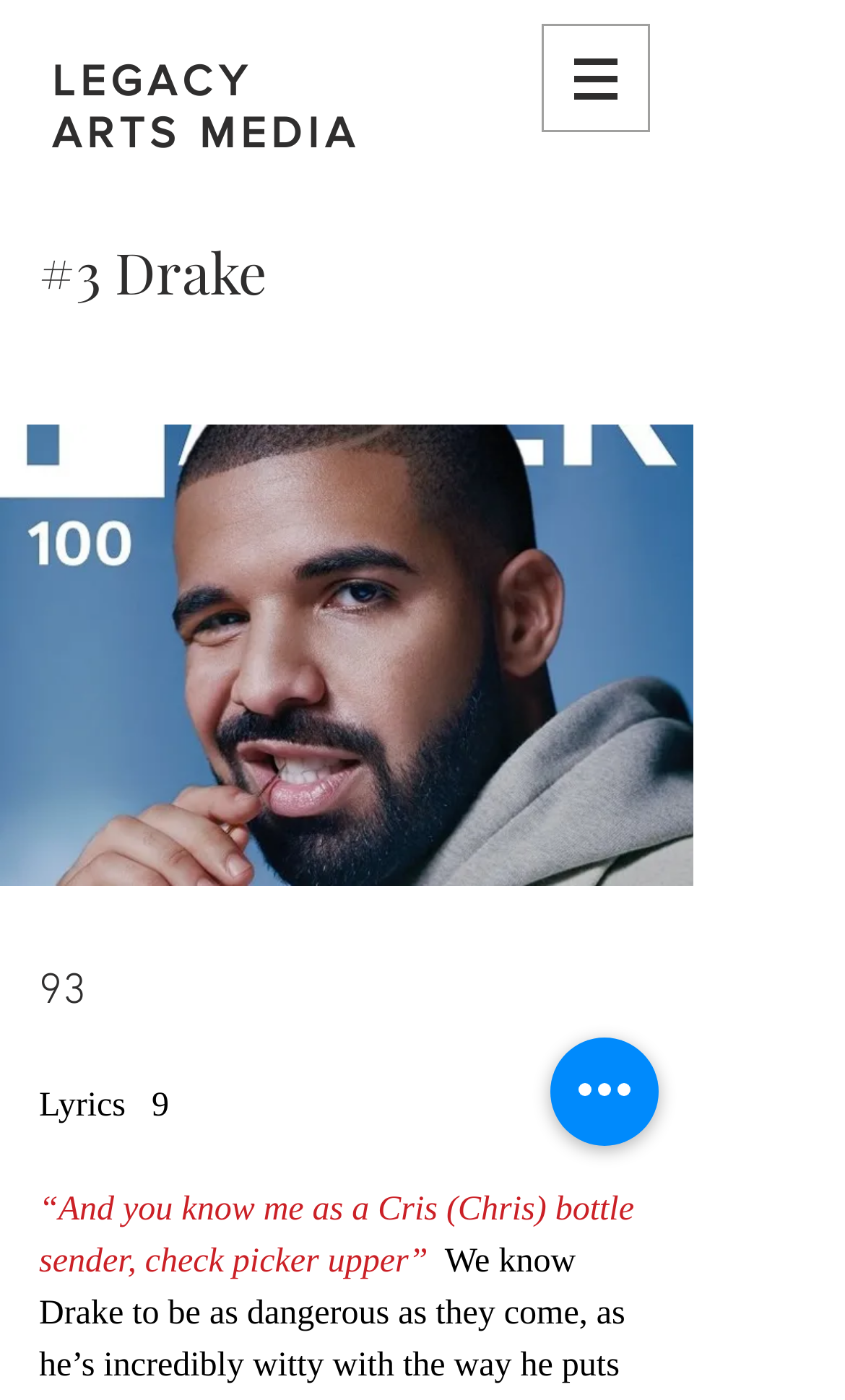What is the name of the media company?
Respond to the question with a well-detailed and thorough answer.

The webpage has a heading 'LEGACY ARTS MEDIA' which suggests that it is the name of the media company associated with the webpage.